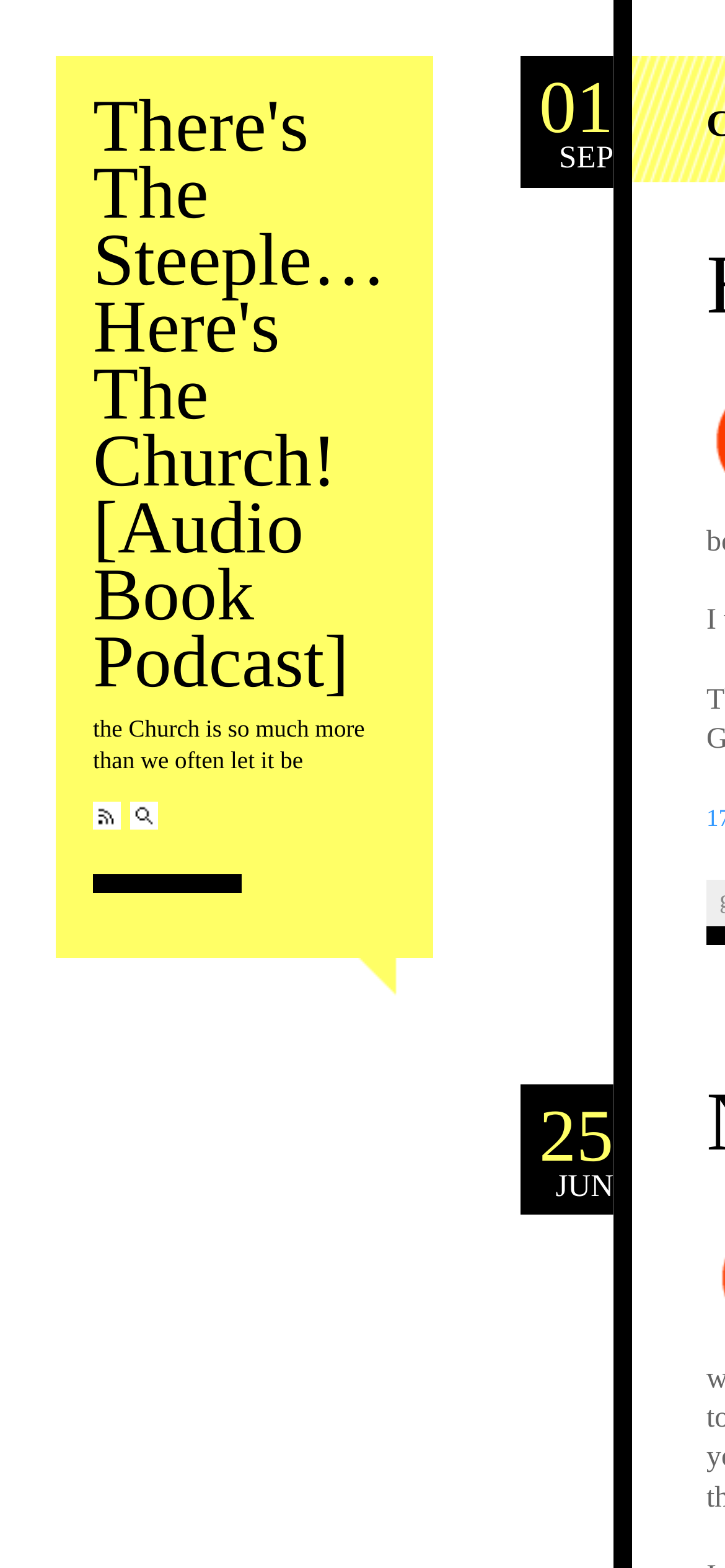How many links are there in the top section?
Observe the image and answer the question with a one-word or short phrase response.

2